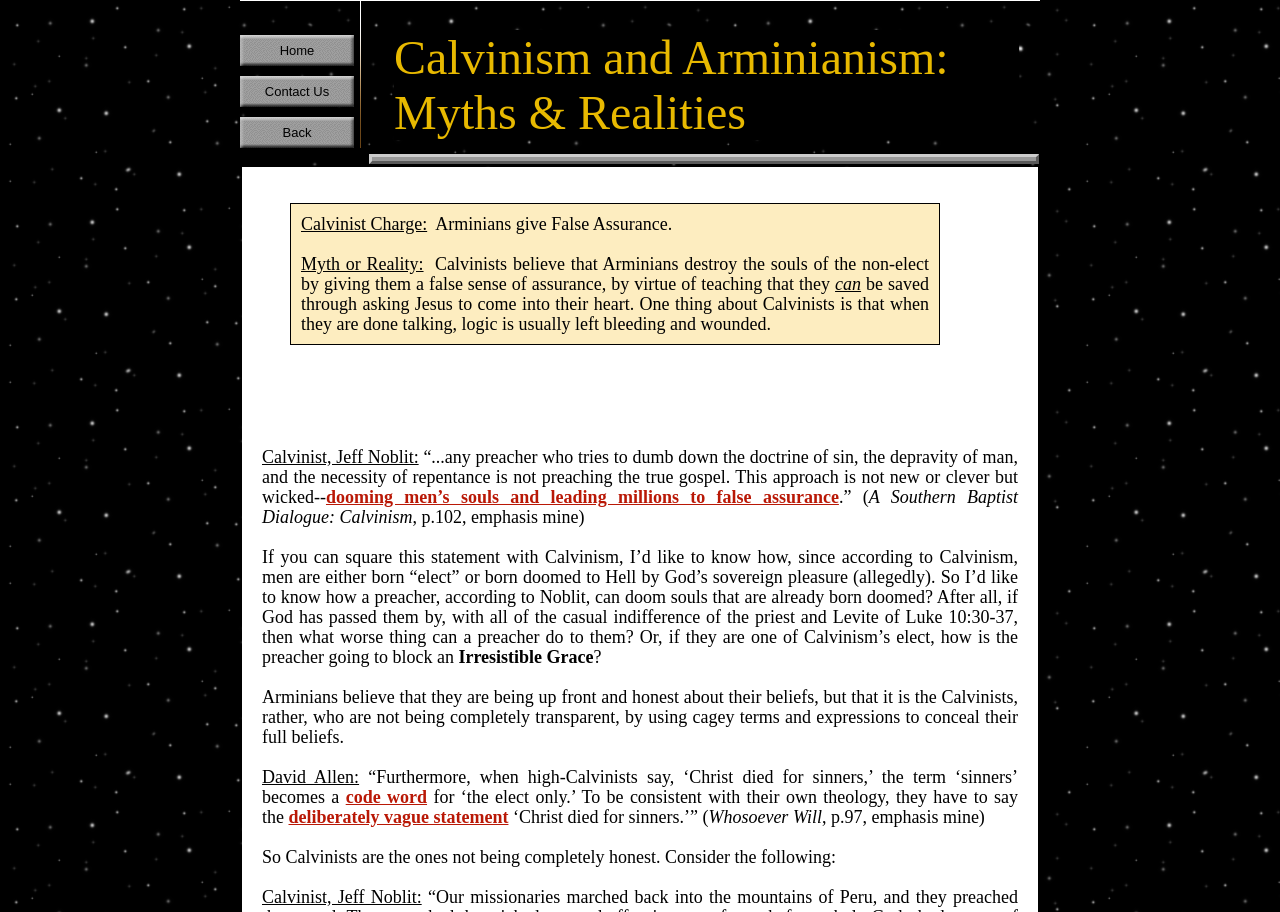Bounding box coordinates are specified in the format (top-left x, top-left y, bottom-right x, bottom-right y). All values are floating point numbers bounded between 0 and 1. Please provide the bounding box coordinate of the region this sentence describes: Back

[0.188, 0.128, 0.277, 0.162]